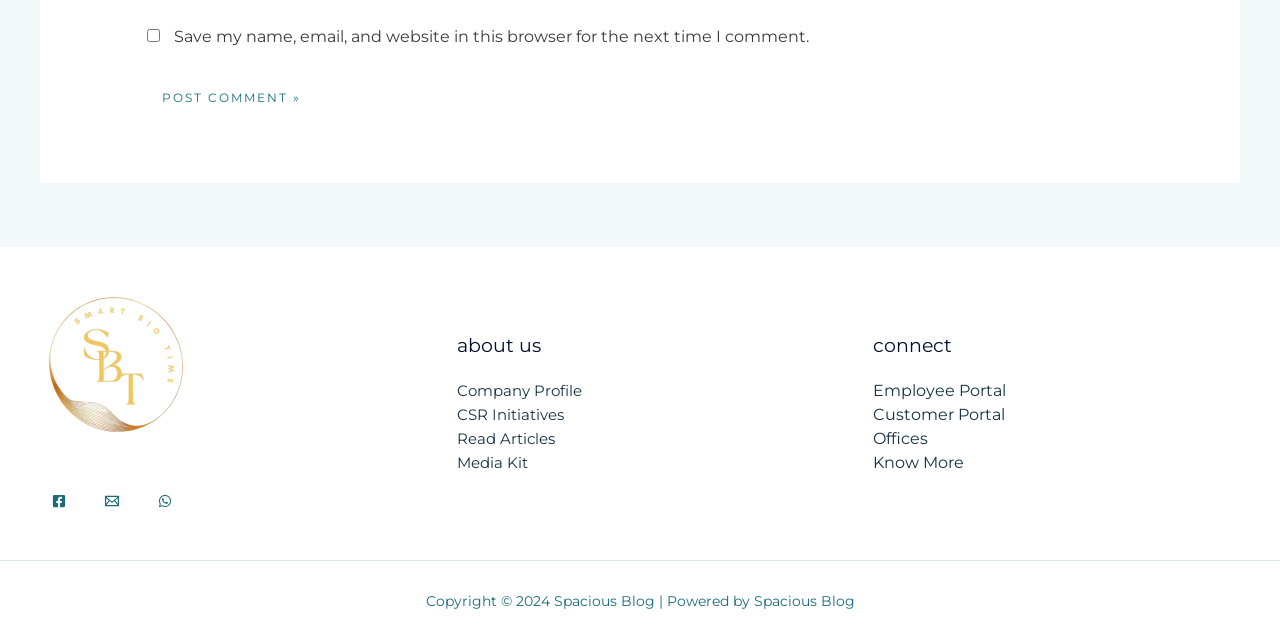What is the name of the blog?
Based on the image, answer the question with as much detail as possible.

I found the name of the blog in the copyright section at the bottom of the page, which says 'Copyright © 2024 Spacious Blog | Powered by Spacious Blog'.